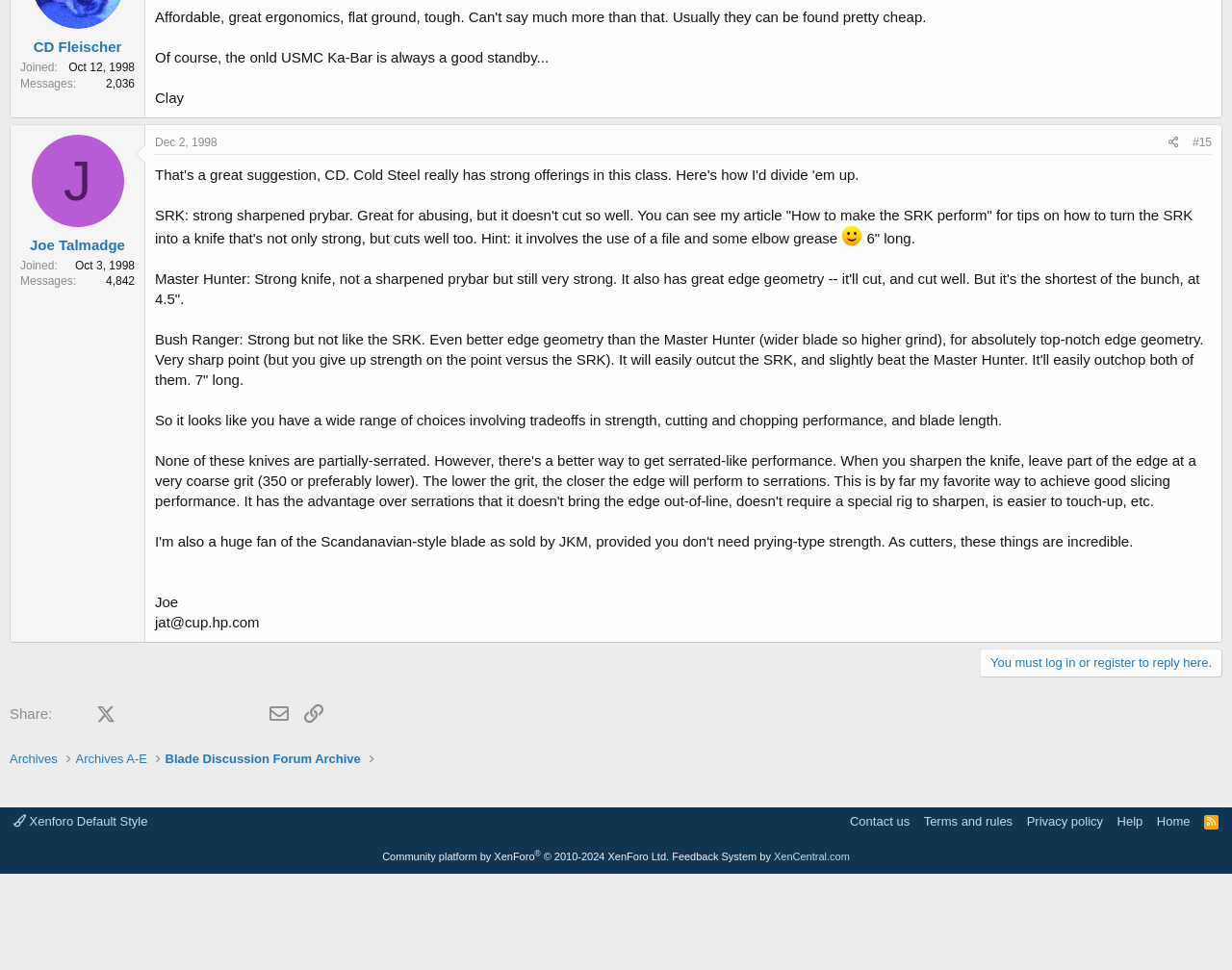Analyze the image and provide a detailed answer to the question: What is the name of the forum archive?

I found the answer by looking at the link with the text 'Blade Discussion Forum Archive', which is a forum archive.